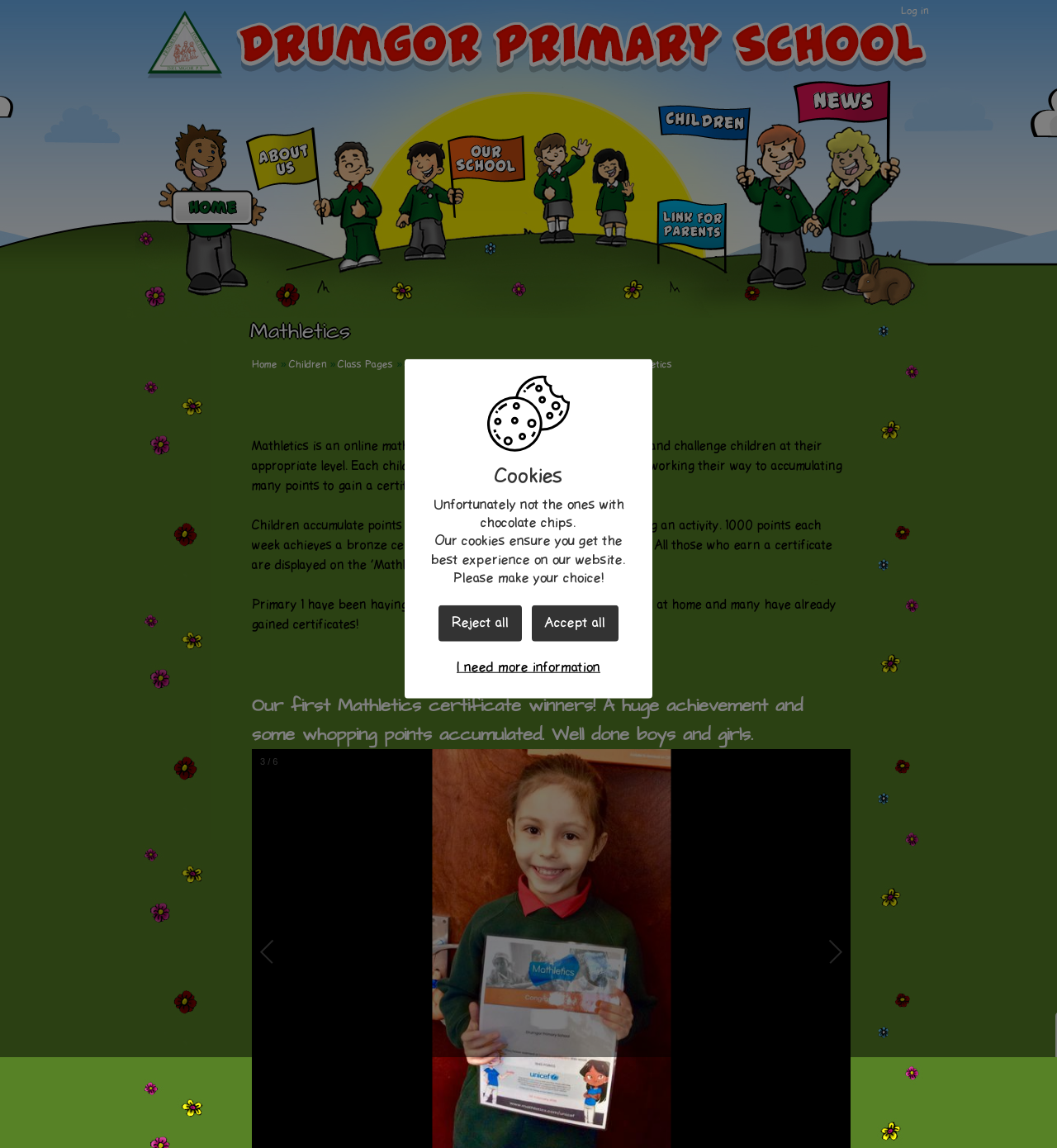Pinpoint the bounding box coordinates of the clickable area needed to execute the instruction: "Go to News page". The coordinates should be specified as four float numbers between 0 and 1, i.e., [left, top, right, bottom].

None